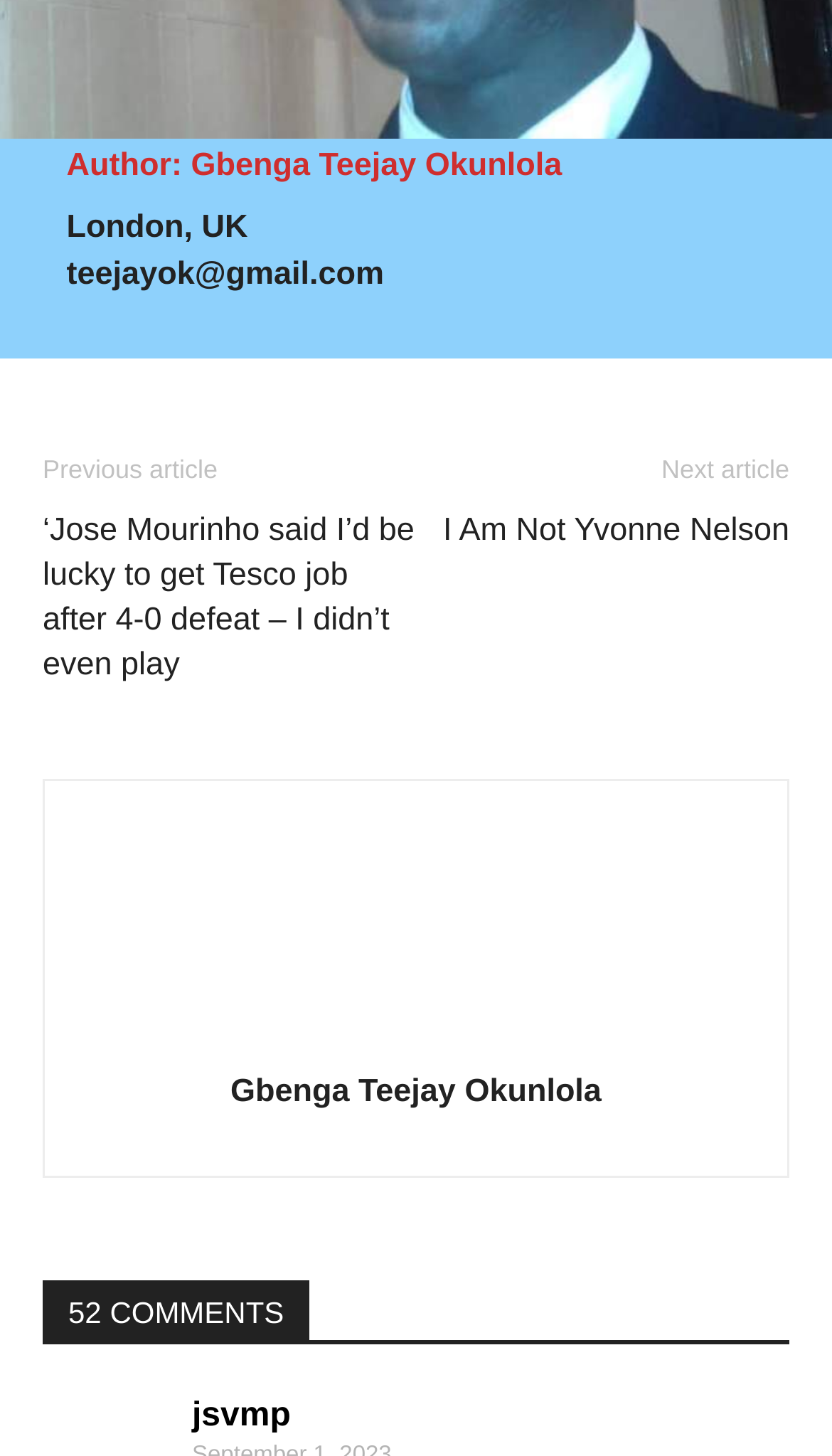Give a short answer to this question using one word or a phrase:
How many comments are there on this article?

52